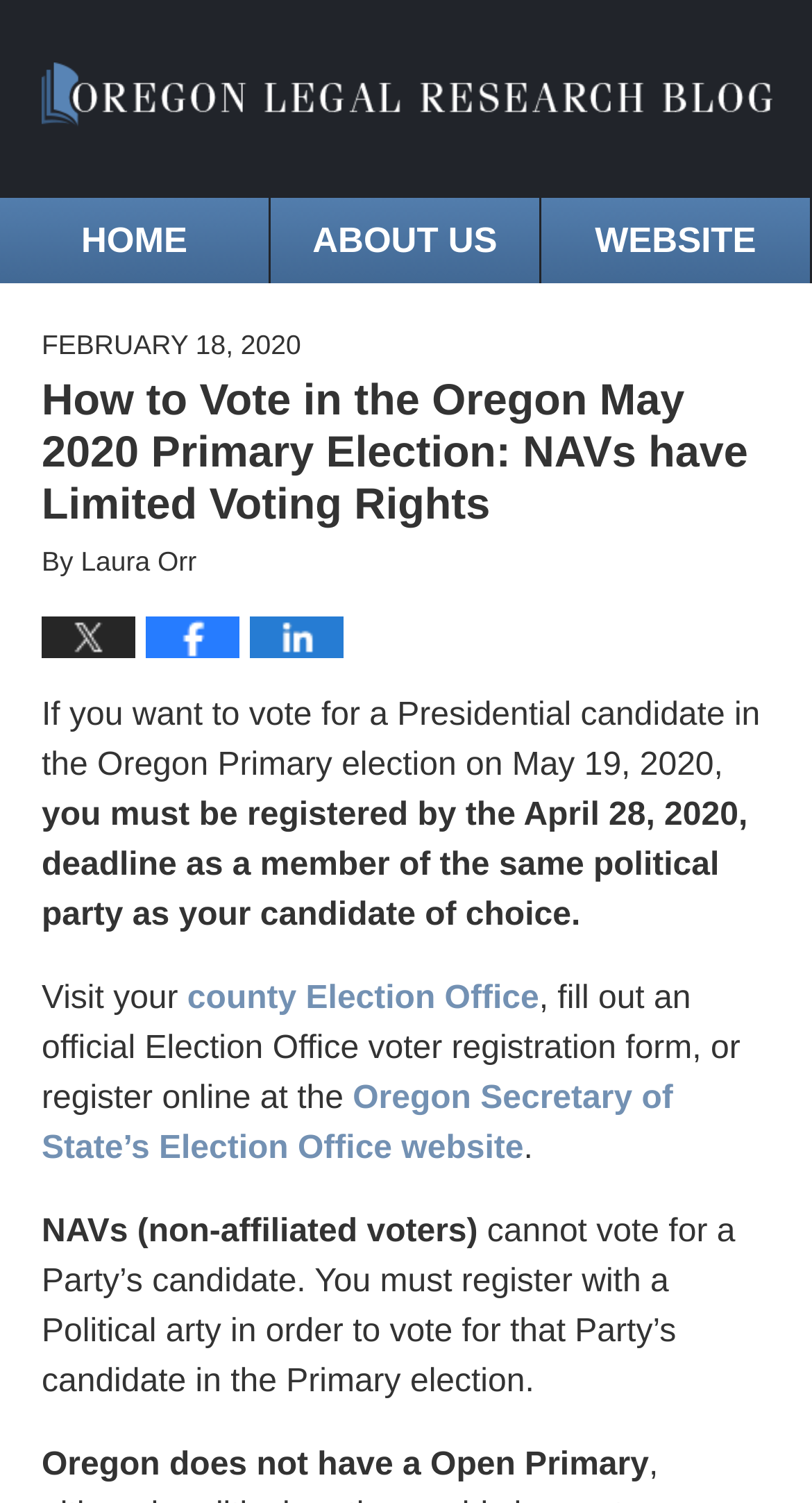Please find the bounding box coordinates of the clickable region needed to complete the following instruction: "Visit the Oregon Legal Research Blog homepage". The bounding box coordinates must consist of four float numbers between 0 and 1, i.e., [left, top, right, bottom].

[0.05, 0.042, 0.95, 0.088]